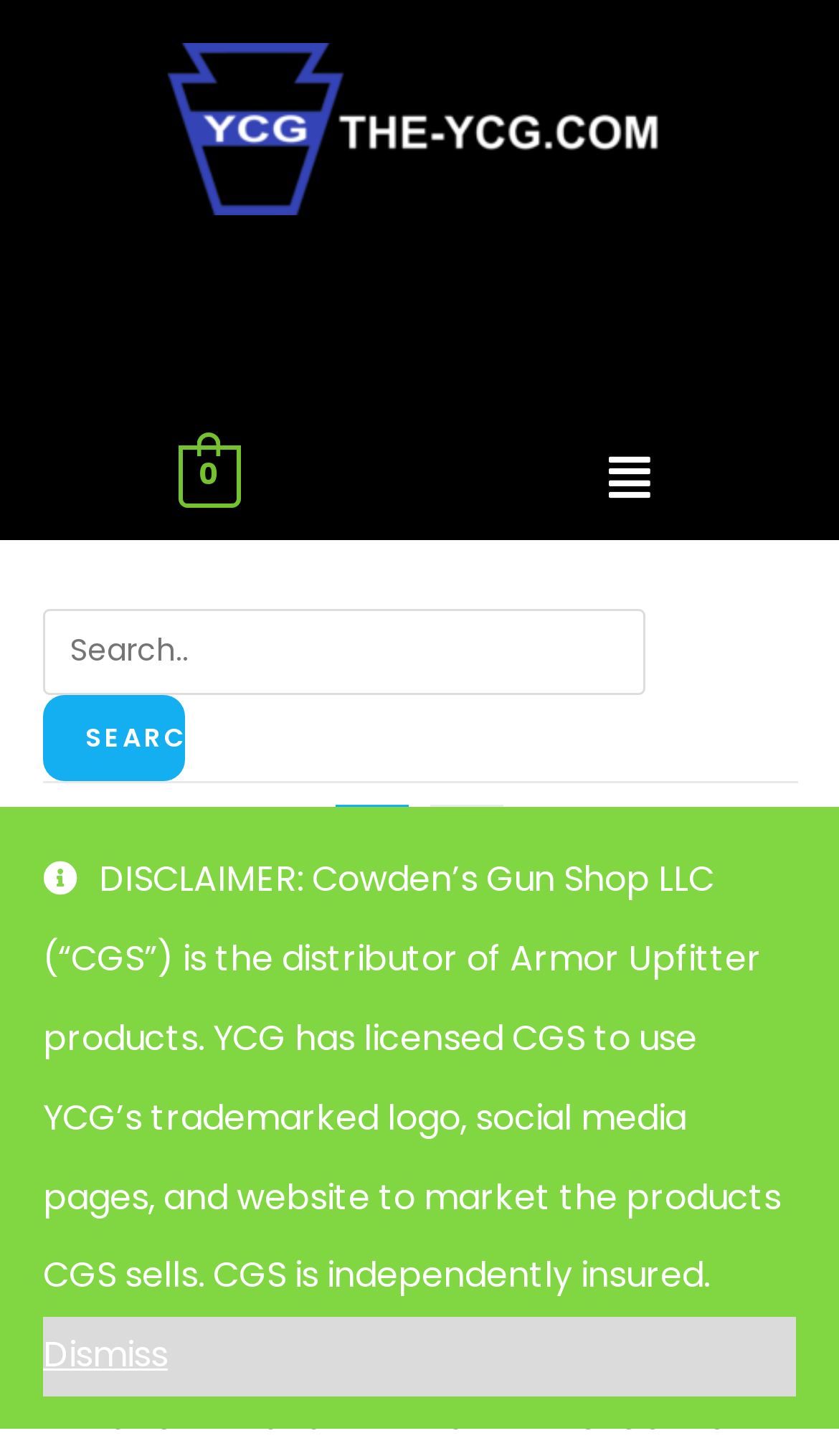Determine the bounding box coordinates of the section I need to click to execute the following instruction: "Open the menu". Provide the coordinates as four float numbers between 0 and 1, i.e., [left, top, right, bottom].

[0.706, 0.3, 0.794, 0.357]